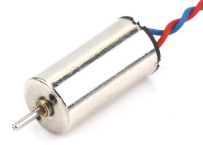Provide a thorough description of the contents of the image.

This image showcases a 10mm diameter, 20mm length, 7.4V coreless DC motor, identifiable by its sleek metallic casing and compact design. The motor features two colored wires—red and blue—indicating the power connections for operation. The exposed shaft at one end allows for attachment to mechanical components, making it suitable for various applications in robotics, model projects, and DIY electronics. Its lightweight and efficient design enables reliable performance in high-speed tasks.